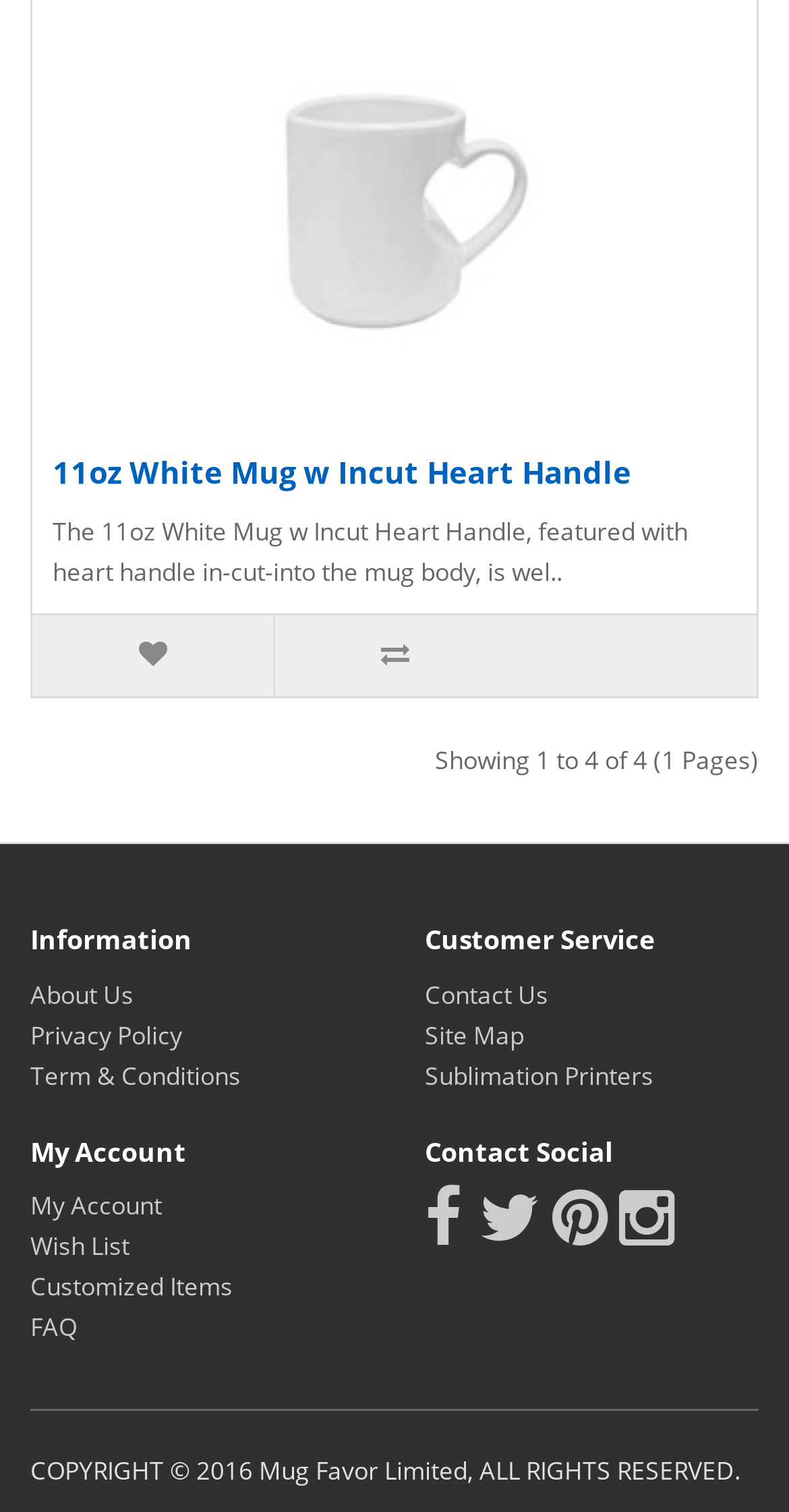Respond with a single word or phrase:
What are the social media platforms linked on the page?

Facebook, Twitter, Instagram, Pinterest